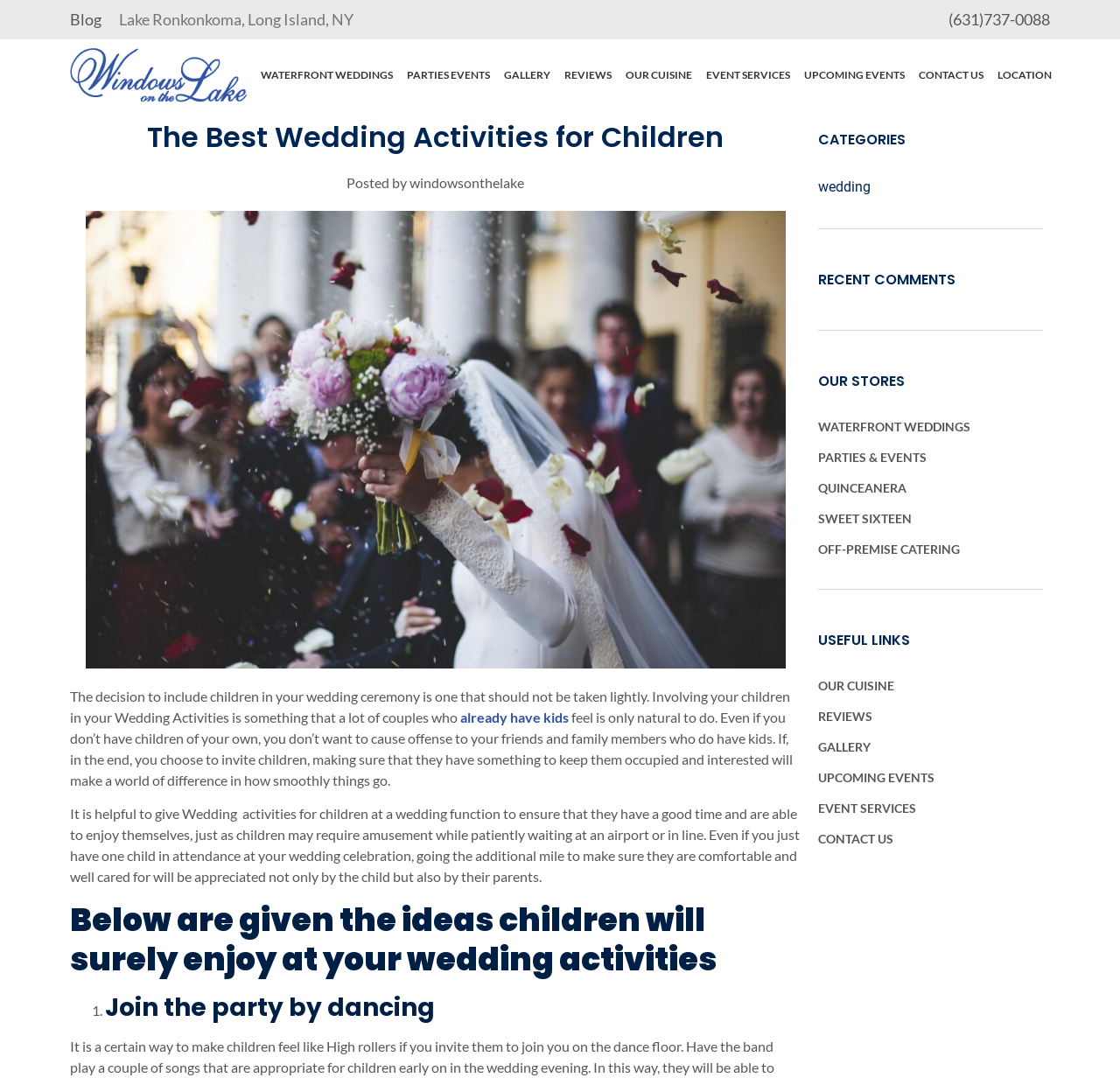What type of events does the wedding venue offer?
Please give a detailed and elaborate explanation in response to the question.

The type of events offered by the wedding venue can be inferred from the links at the top of the webpage, which include 'WATERFRONT WEDDINGS', 'PARTIES EVENTS', and other event-related links.